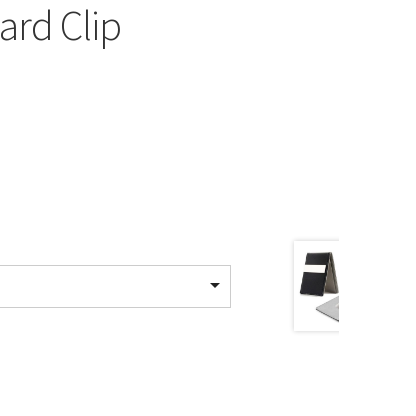Elaborate on the contents of the image in great detail.

The image showcases the "Modern Fashion Cash Card Clip," a stylish accessory designed for optimal functionality and elegance. Positioned on the right side of the screen, the card clip features a minimalist design that elegantly holds cash and cards while maintaining a sleek profile. Above the image, the product title emphasizes its contemporary aesthetic, appealing to those seeking both practicality and a modern style. The overall layout suggests an emphasis on user experience, with navigation options visible for easy browsing, making it simple to add this versatile accessory to your collection.